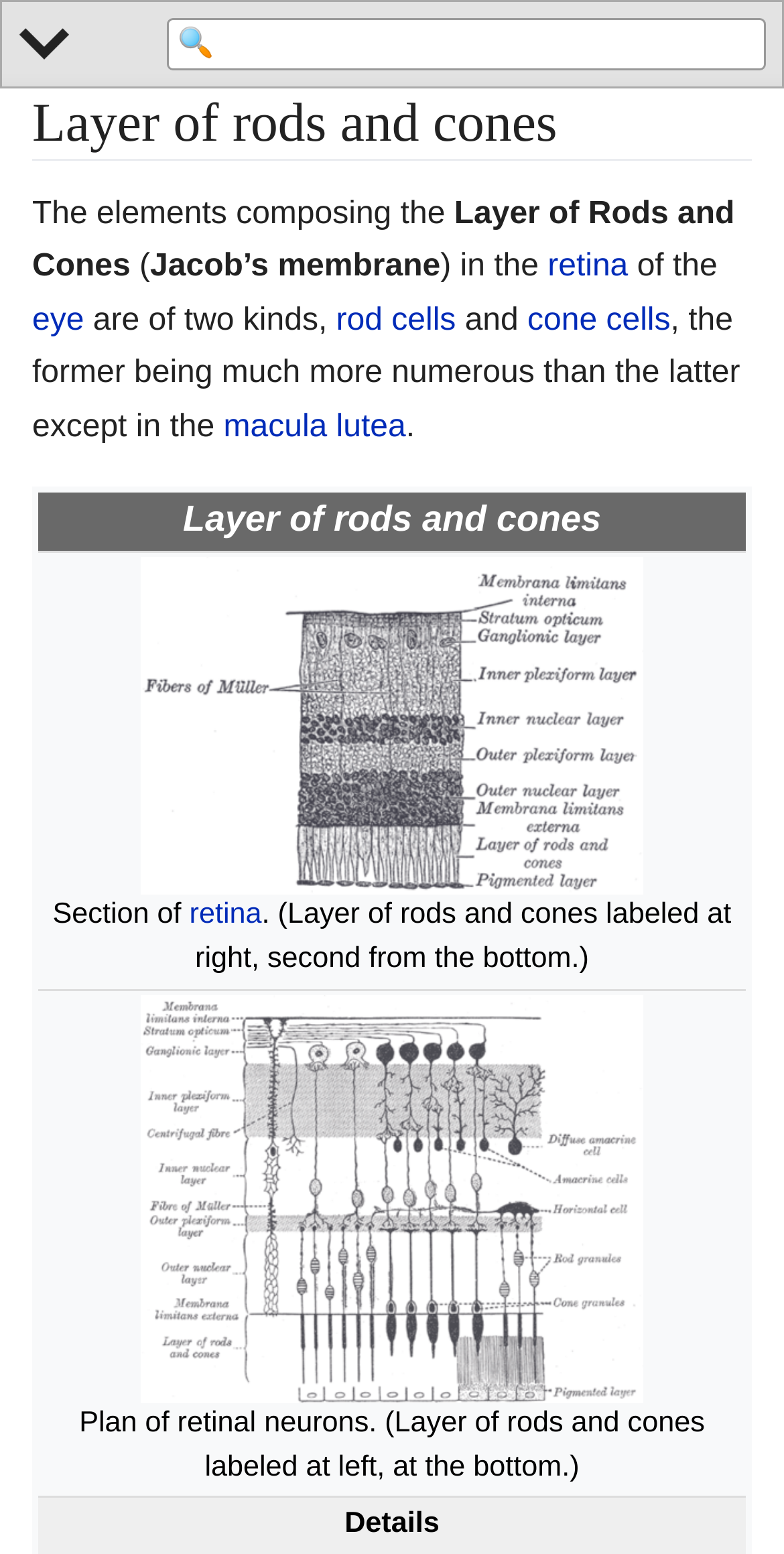Identify the bounding box for the UI element described as: "cone cells". The coordinates should be four float numbers between 0 and 1, i.e., [left, top, right, bottom].

[0.673, 0.195, 0.855, 0.217]